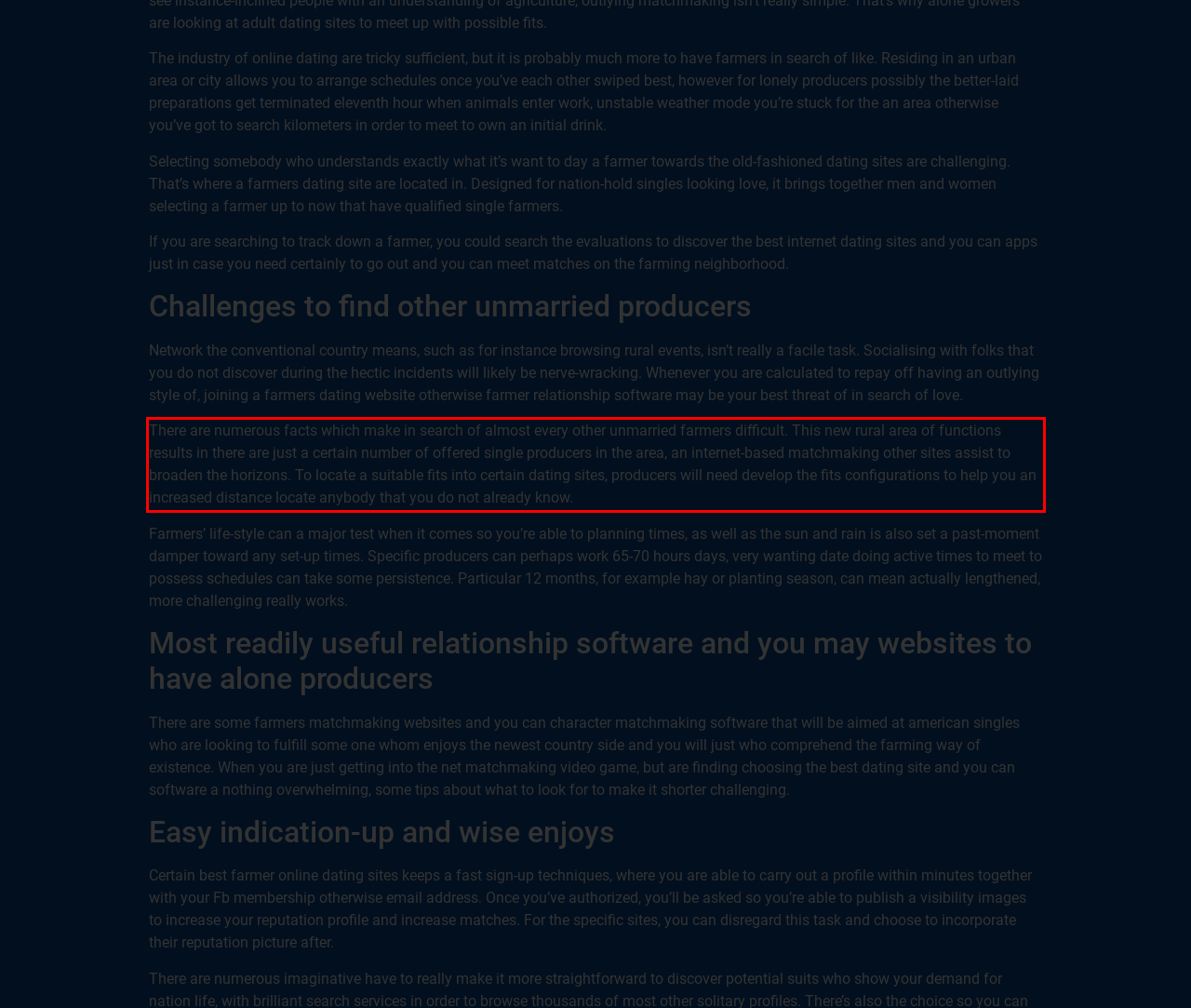Identify the red bounding box in the webpage screenshot and perform OCR to generate the text content enclosed.

There are numerous facts which make in search of almost every other unmarried farmers difficult. This new rural area of functions results in there are just a certain number of offered single producers in the area, an internet-based matchmaking other sites assist to broaden the horizons. To locate a suitable fits into certain dating sites, producers will need develop the fits configurations to help you an increased distance locate anybody that you do not already know.